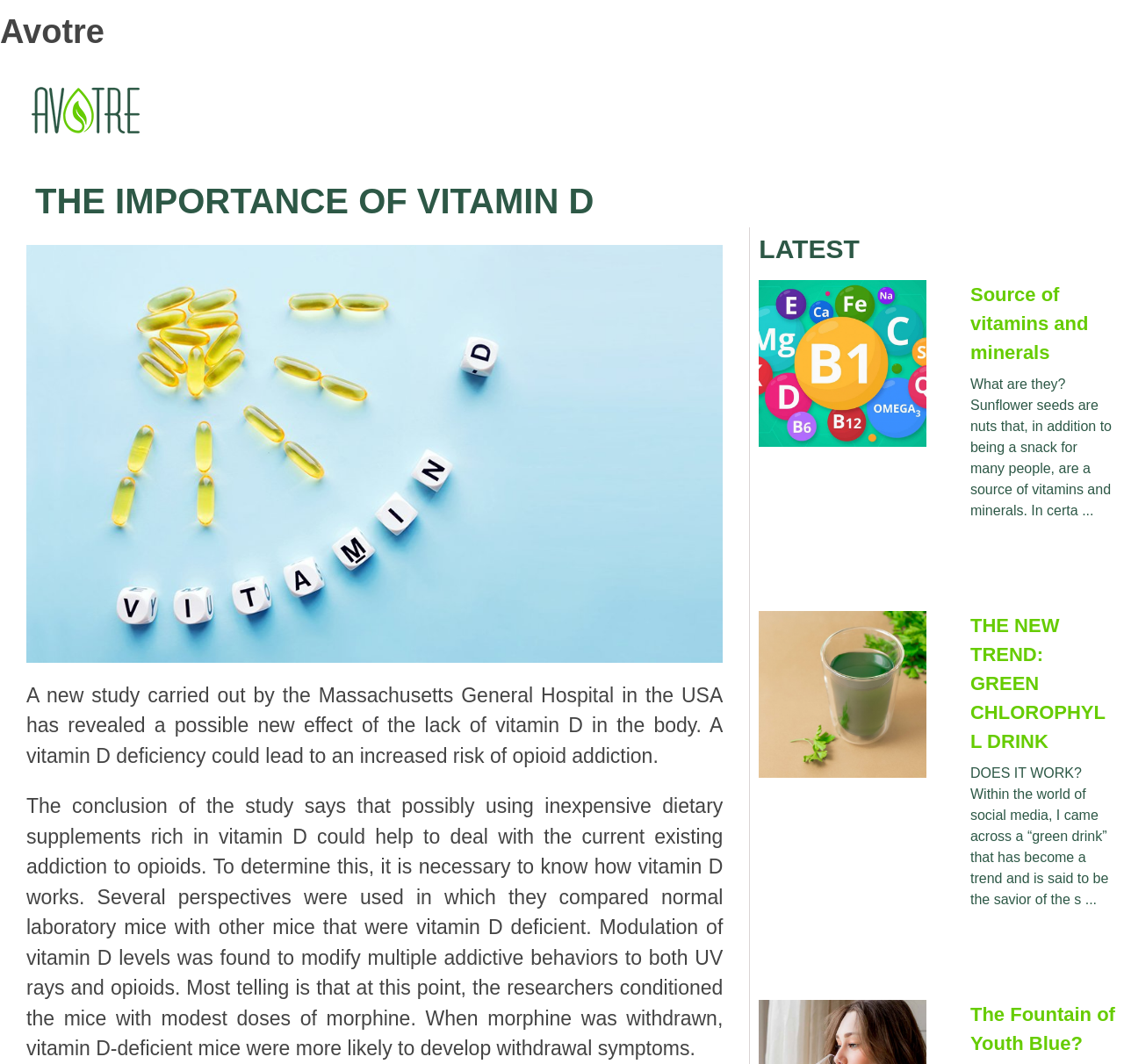What is the main topic of this webpage?
Look at the image and answer with only one word or phrase.

Vitamin D